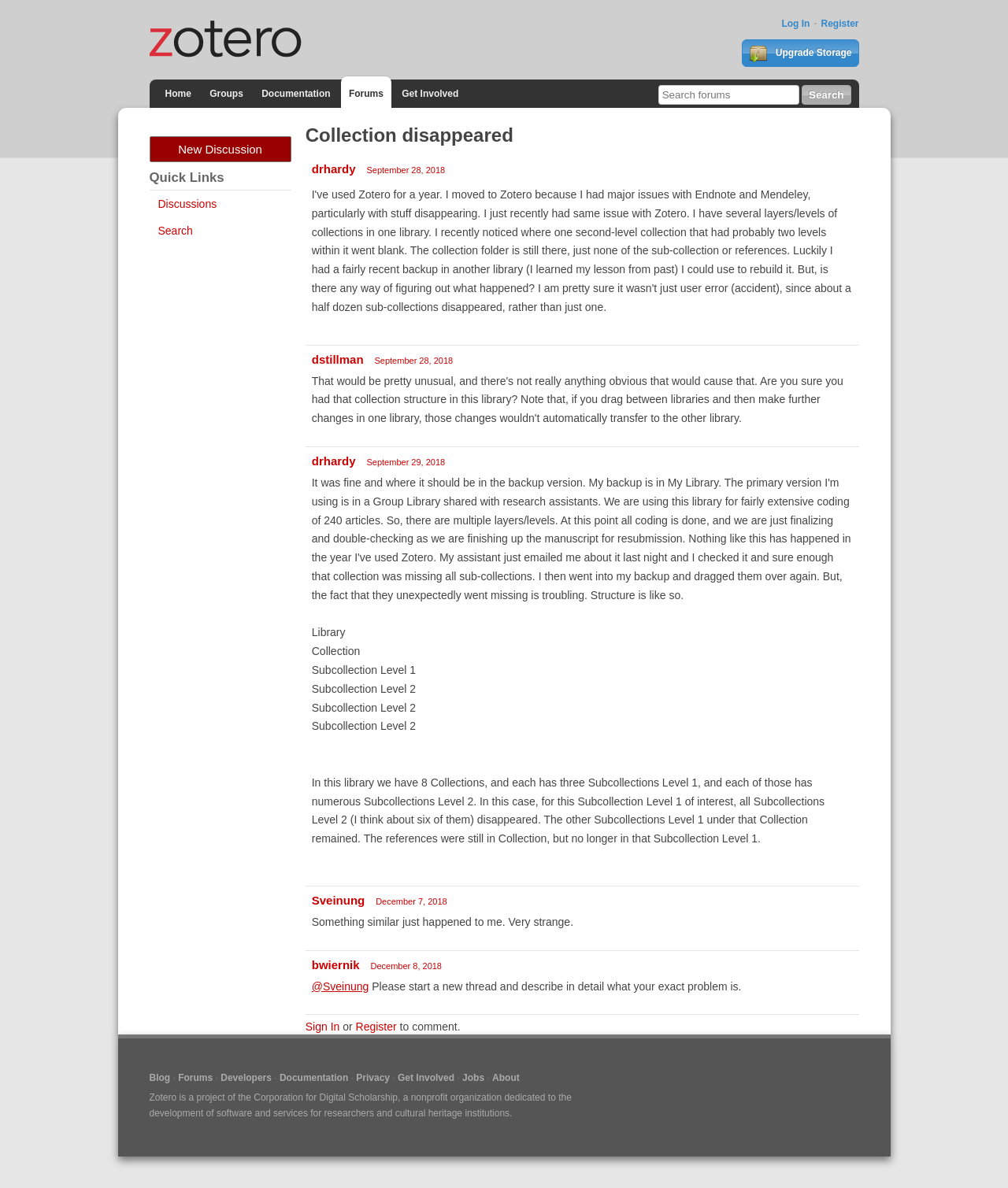Determine the coordinates of the bounding box for the clickable area needed to execute this instruction: "Go to the forums".

[0.338, 0.064, 0.388, 0.092]